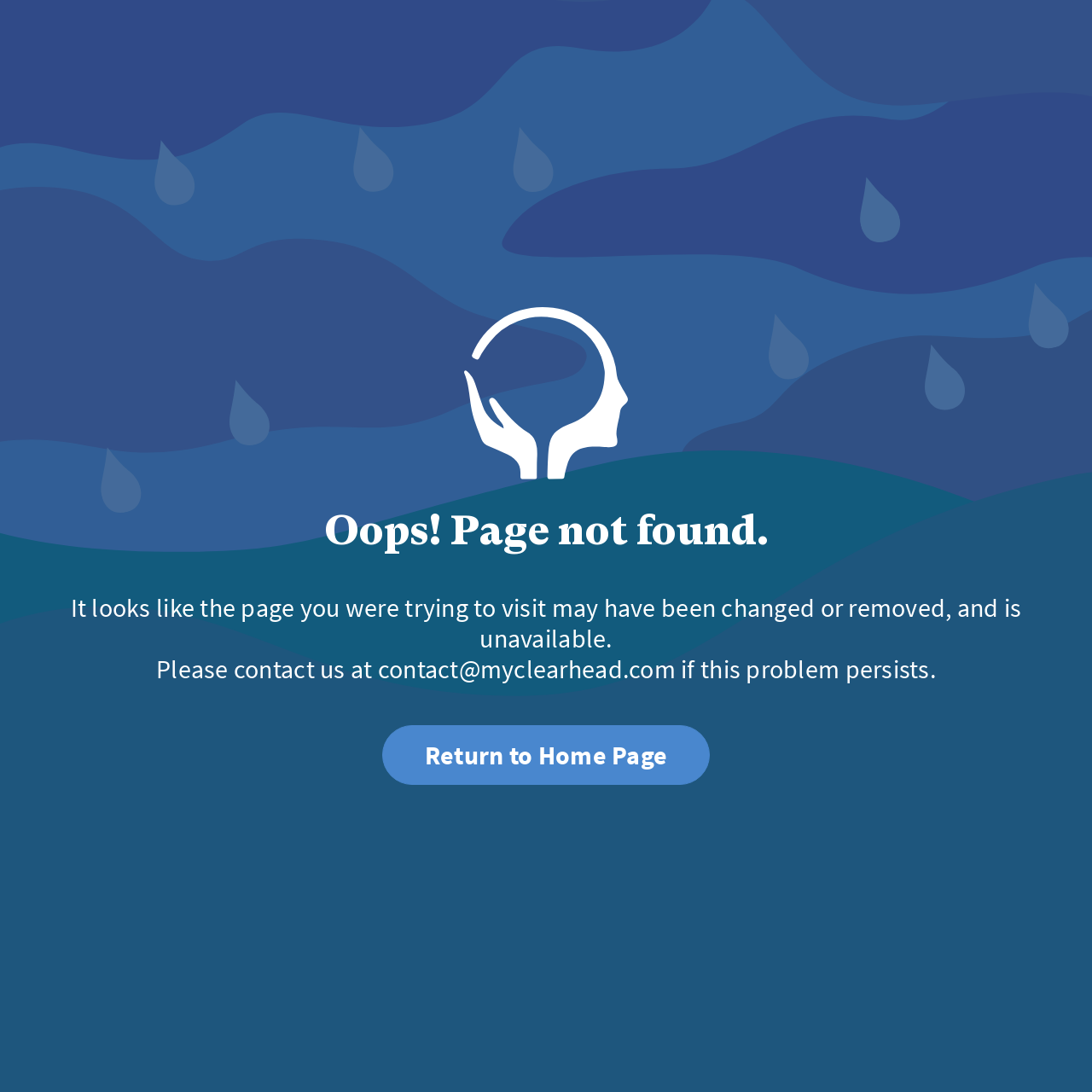What is the position of the button relative to the page?
Give a detailed response to the question by analyzing the screenshot.

I compared the y1 and y2 coordinates of the button element with other elements and found that it has a higher y1 value, indicating that it is located at the bottom of the page. Its x1 and x2 coordinates suggest that it is centered horizontally.